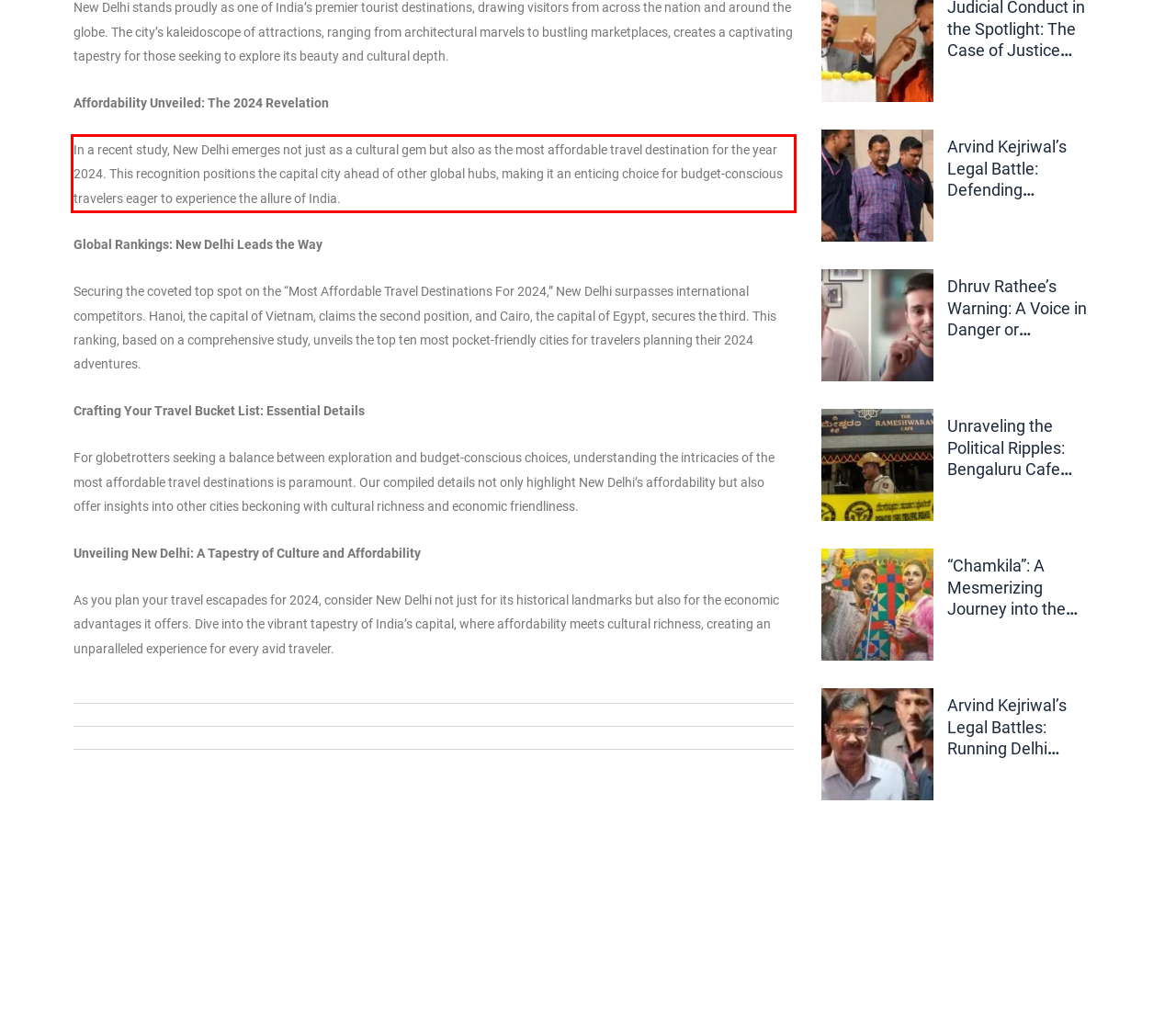From the provided screenshot, extract the text content that is enclosed within the red bounding box.

In a recent study, New Delhi emerges not just as a cultural gem but also as the most affordable travel destination for the year 2024. This recognition positions the capital city ahead of other global hubs, making it an enticing choice for budget-conscious travelers eager to experience the allure of India.